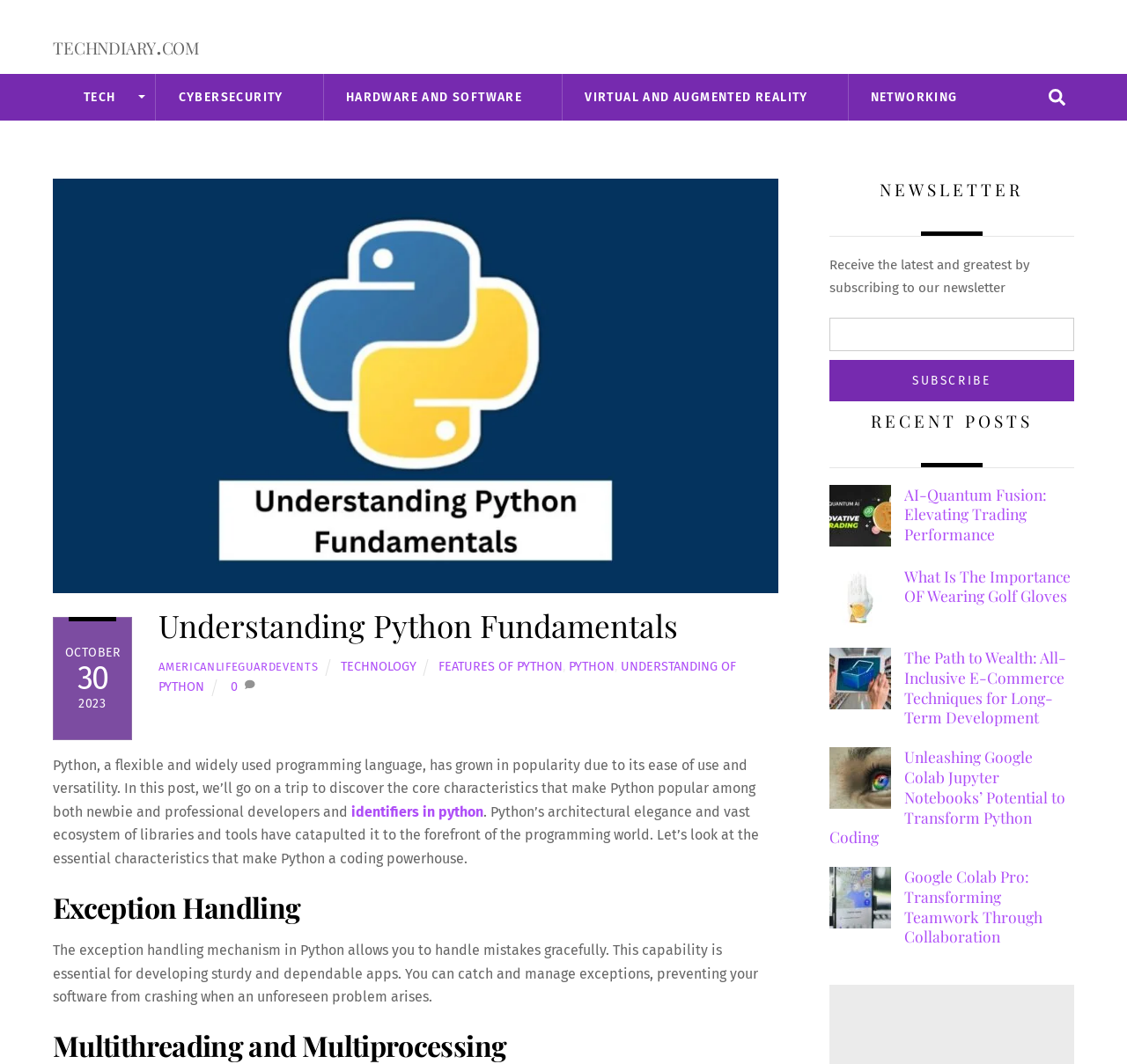Locate the bounding box coordinates of the clickable element to fulfill the following instruction: "Read the post about Understanding Python Fundamentals". Provide the coordinates as four float numbers between 0 and 1 in the format [left, top, right, bottom].

[0.047, 0.538, 0.69, 0.554]